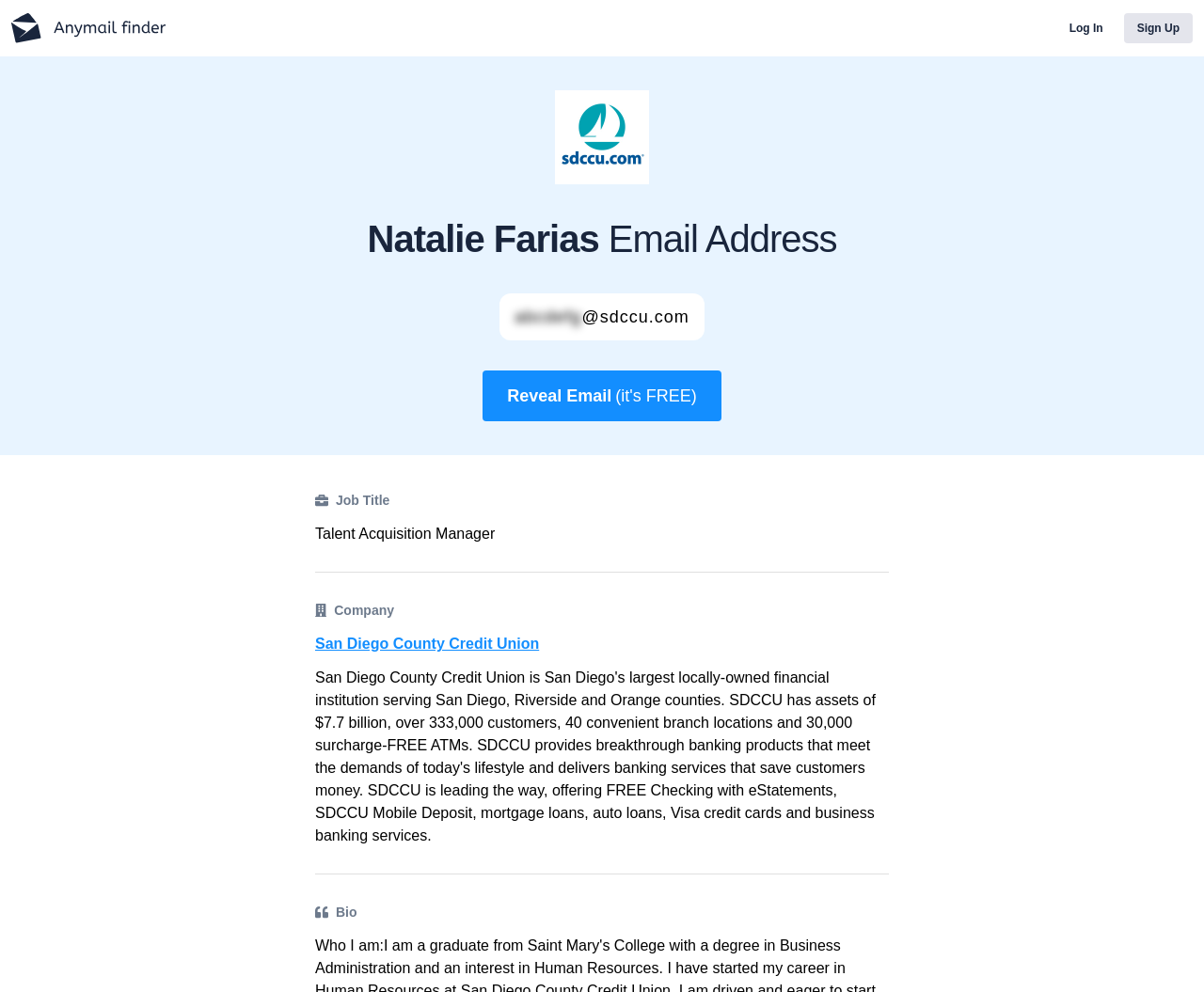What is the purpose of the 'Reveal Email' button?
Please give a detailed answer to the question using the information shown in the image.

I inferred the answer by looking at the button element with the content 'Reveal Email (it's FREE)' and its proximity to Natalie Farias's email address.